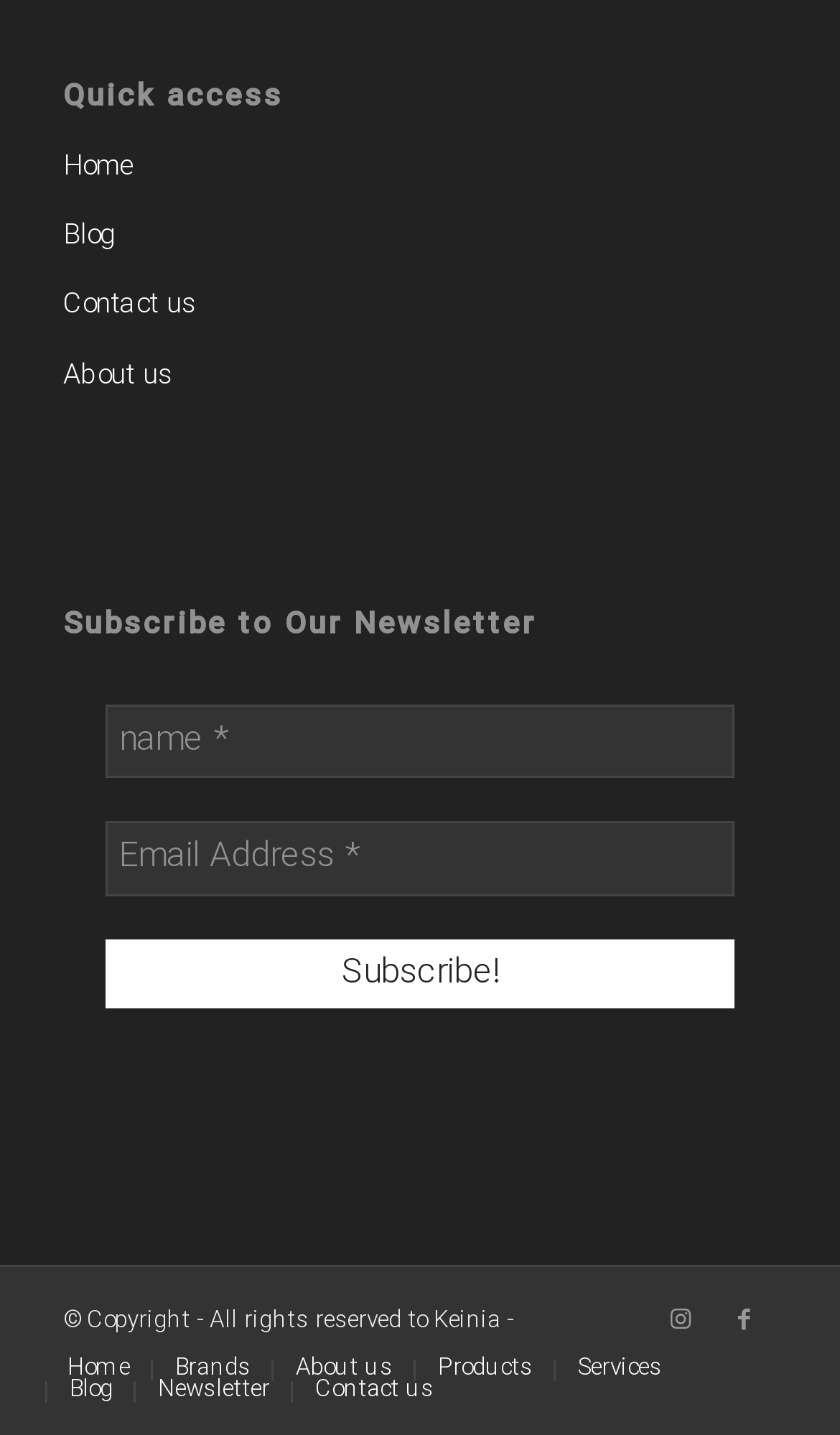Find and provide the bounding box coordinates for the UI element described with: "Home".

[0.08, 0.941, 0.154, 0.966]